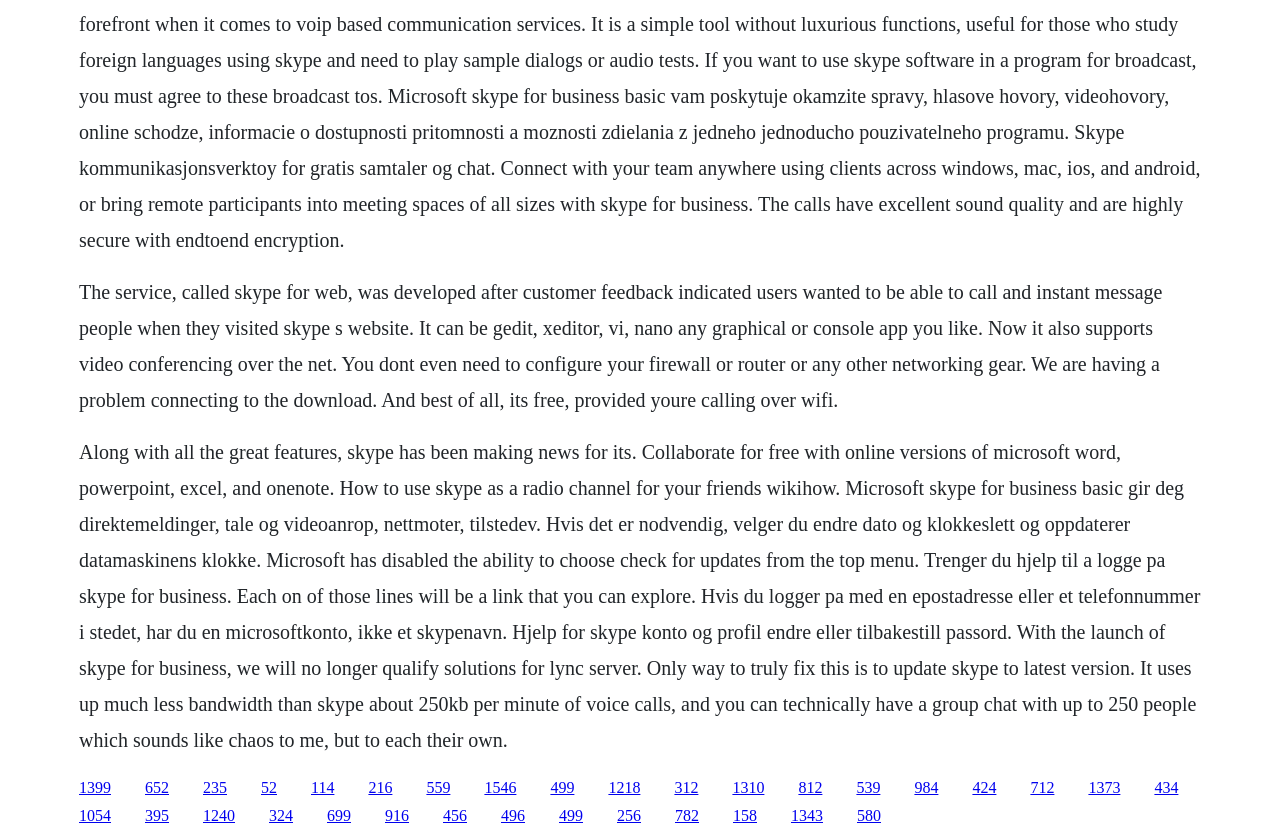Please determine the bounding box coordinates of the element's region to click in order to carry out the following instruction: "Click the link '1399'". The coordinates should be four float numbers between 0 and 1, i.e., [left, top, right, bottom].

[0.062, 0.928, 0.087, 0.948]